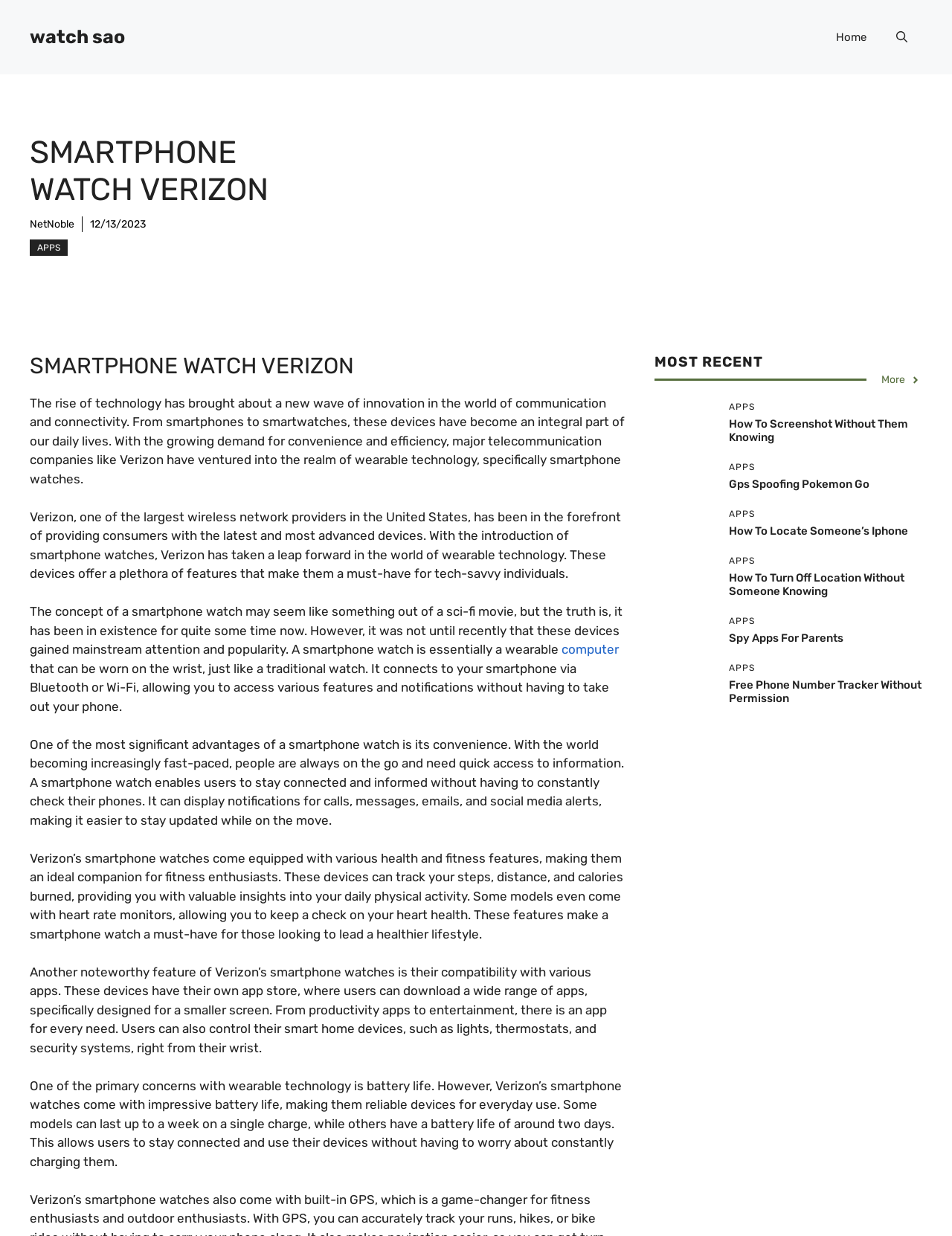Identify the bounding box of the HTML element described as: "how to locate someone’s iphone".

[0.766, 0.424, 0.954, 0.435]